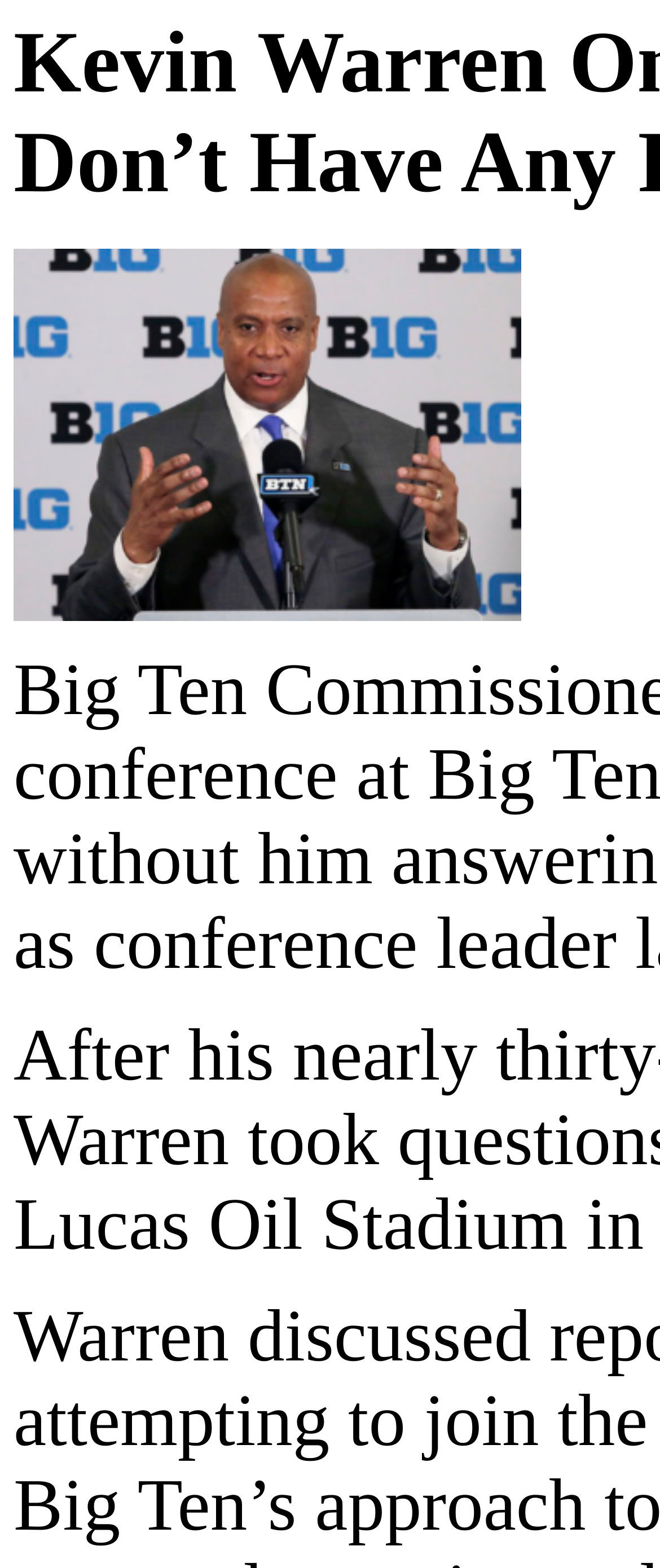Locate the heading on the webpage and return its text.

Kevin Warren On 2020 Football Season: “I Don’t Have Any Regrets”